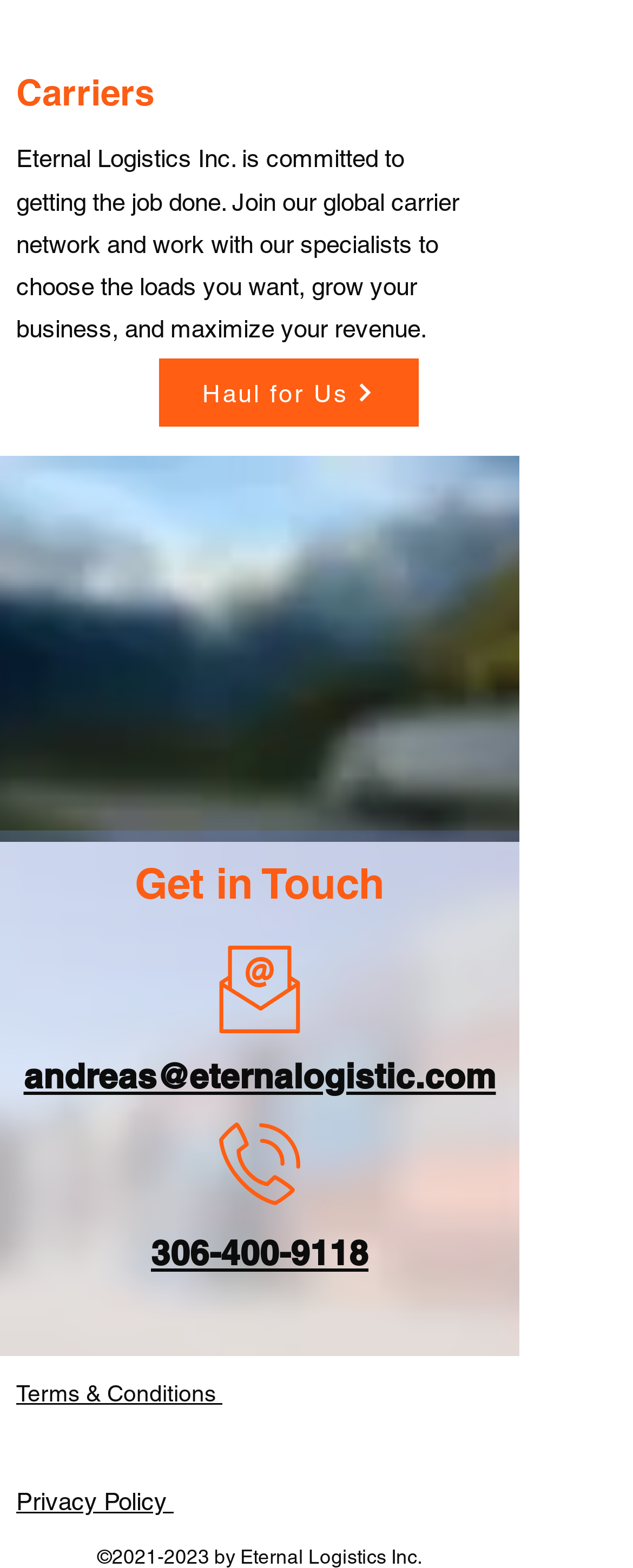Reply to the question below using a single word or brief phrase:
How many social media links are available?

2